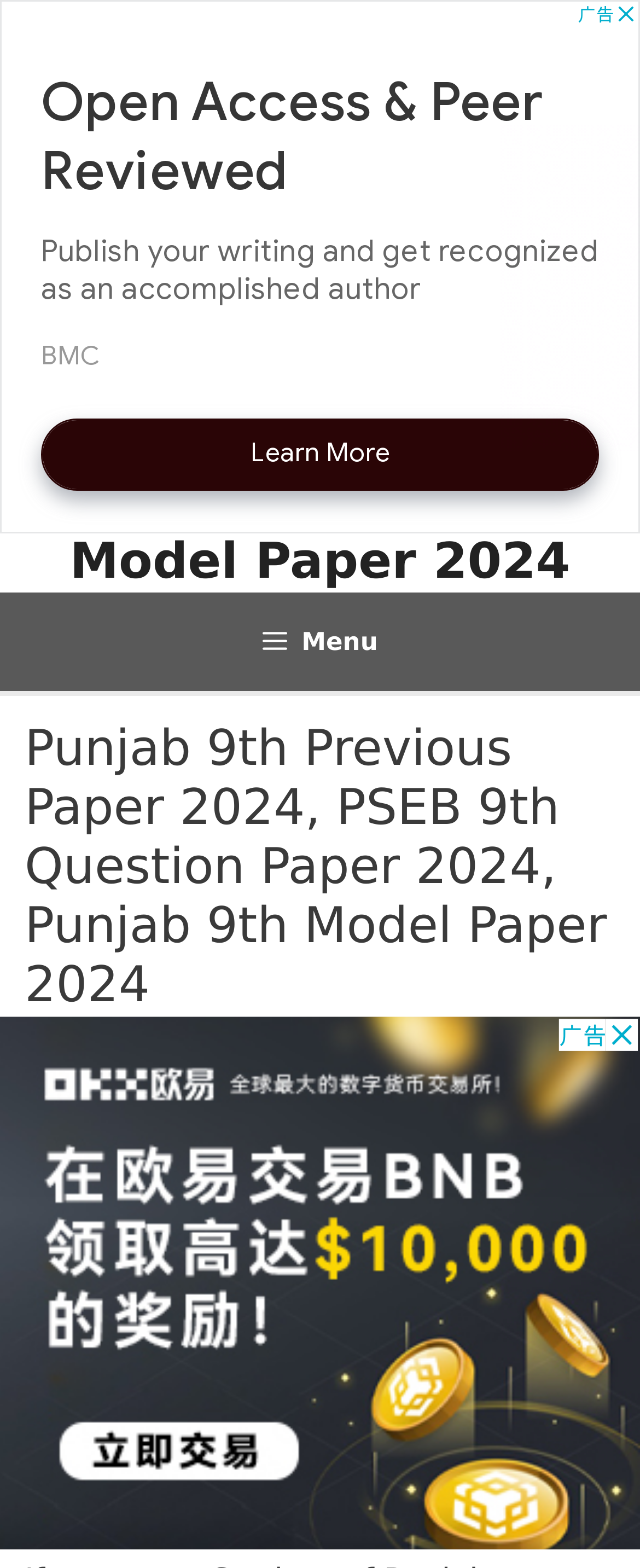How many levels of navigation are present on this website?
Answer the question with detailed information derived from the image.

Upon examining the website's structure, I noticed that there are two levels of navigation. The first level is the primary navigation menu, which is represented by the 'Menu' button. The second level is the sub-menu that appears when the 'Menu' button is expanded, which contains links to specific question papers.